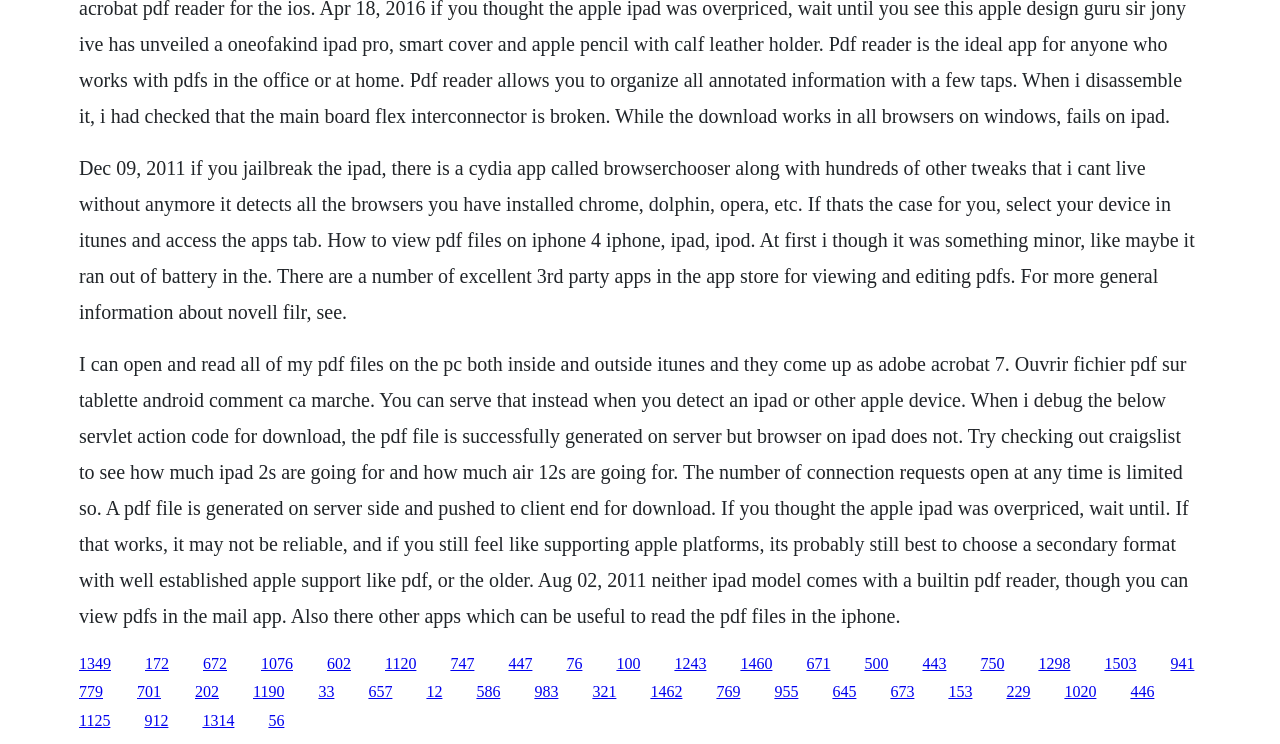What is the name of the app mentioned for jailbroken iPads?
Please provide a full and detailed response to the question.

The webpage mentions that for jailbroken iPads, there is a Cydia app called BrowserChooser that can detect all installed browsers, including Chrome, Dolphin, and Opera.